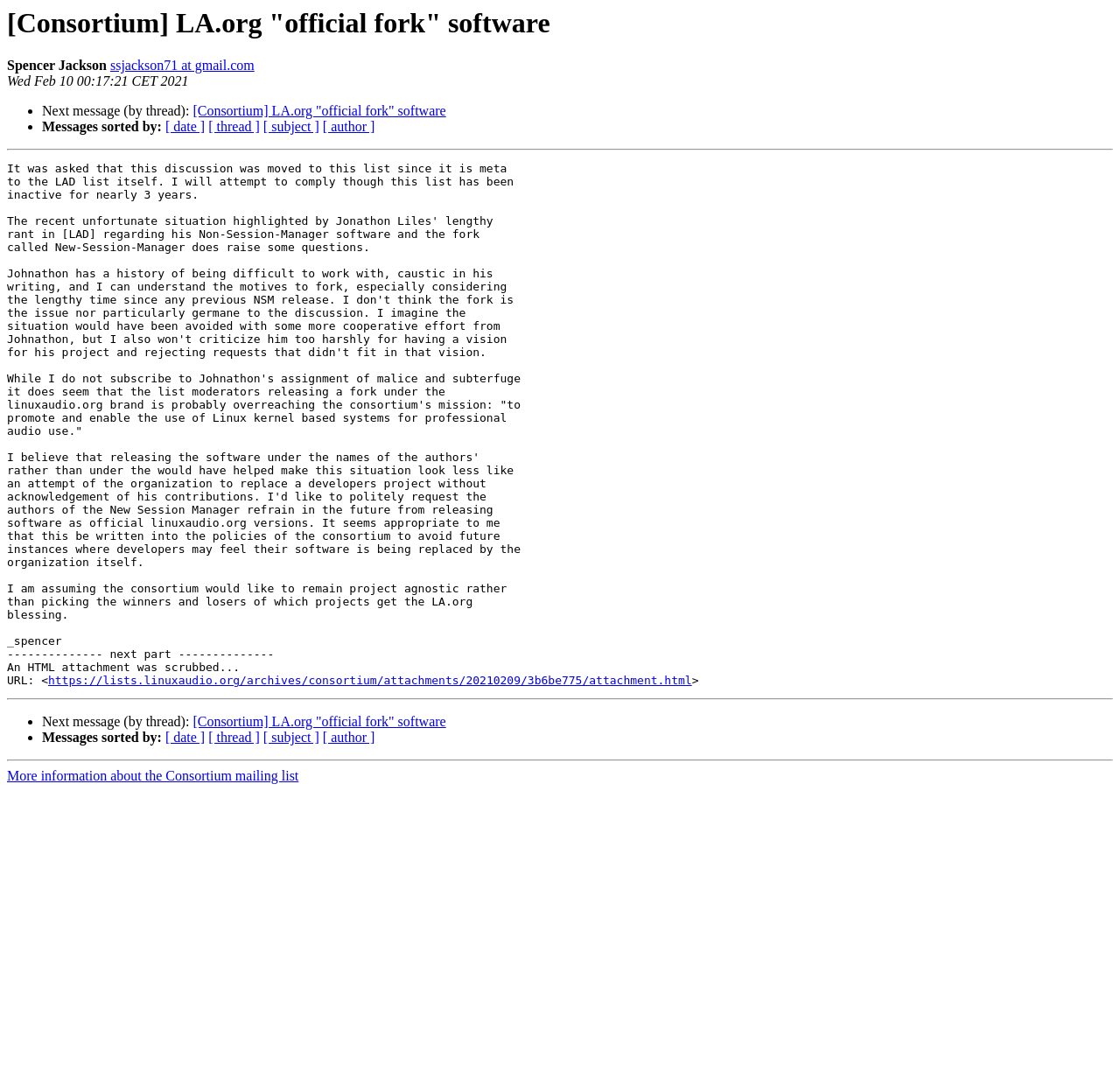Reply to the question with a single word or phrase:
What is the date of the message?

Wed Feb 10 00:17:21 CET 2021